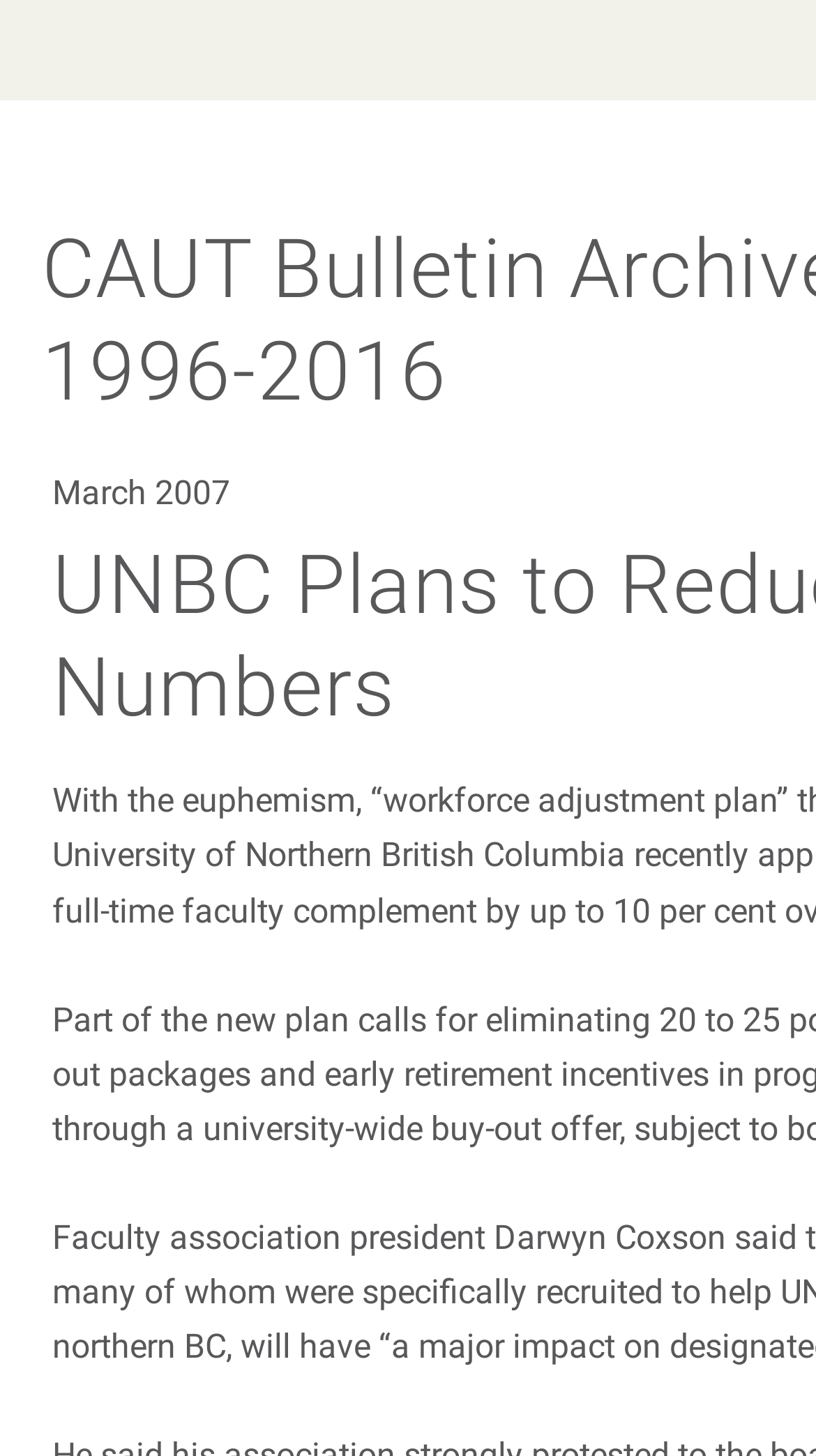Determine the bounding box of the UI element mentioned here: "CAUT". The coordinates must be in the format [left, top, right, bottom] with values ranging from 0 to 1.

[0.051, 0.0, 0.256, 0.069]